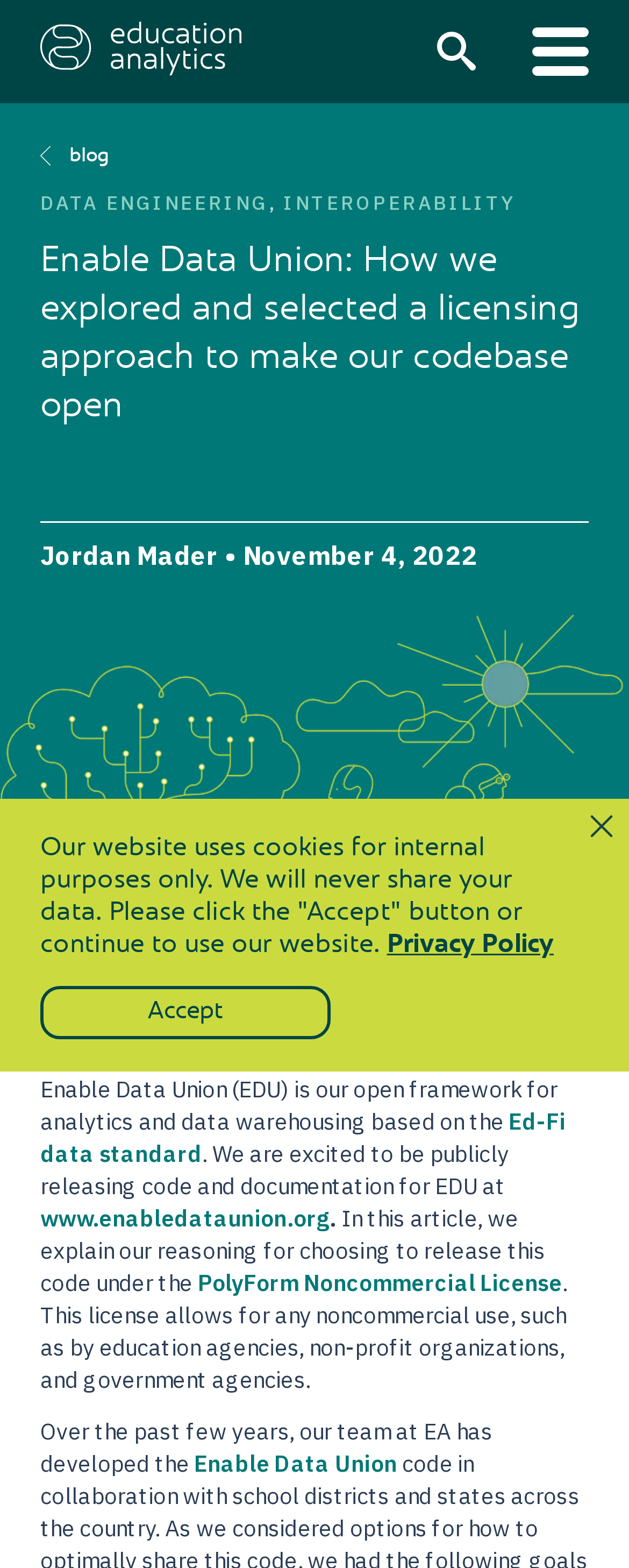What is the data standard used by Enable Data Union?
From the details in the image, answer the question comprehensively.

I found the answer by analyzing the sentence 'Enable Data Union (EDU) is our open framework for analytics and data warehousing based on the Ed-Fi data standard.' which indicates that the Ed-Fi data standard is used by Enable Data Union.